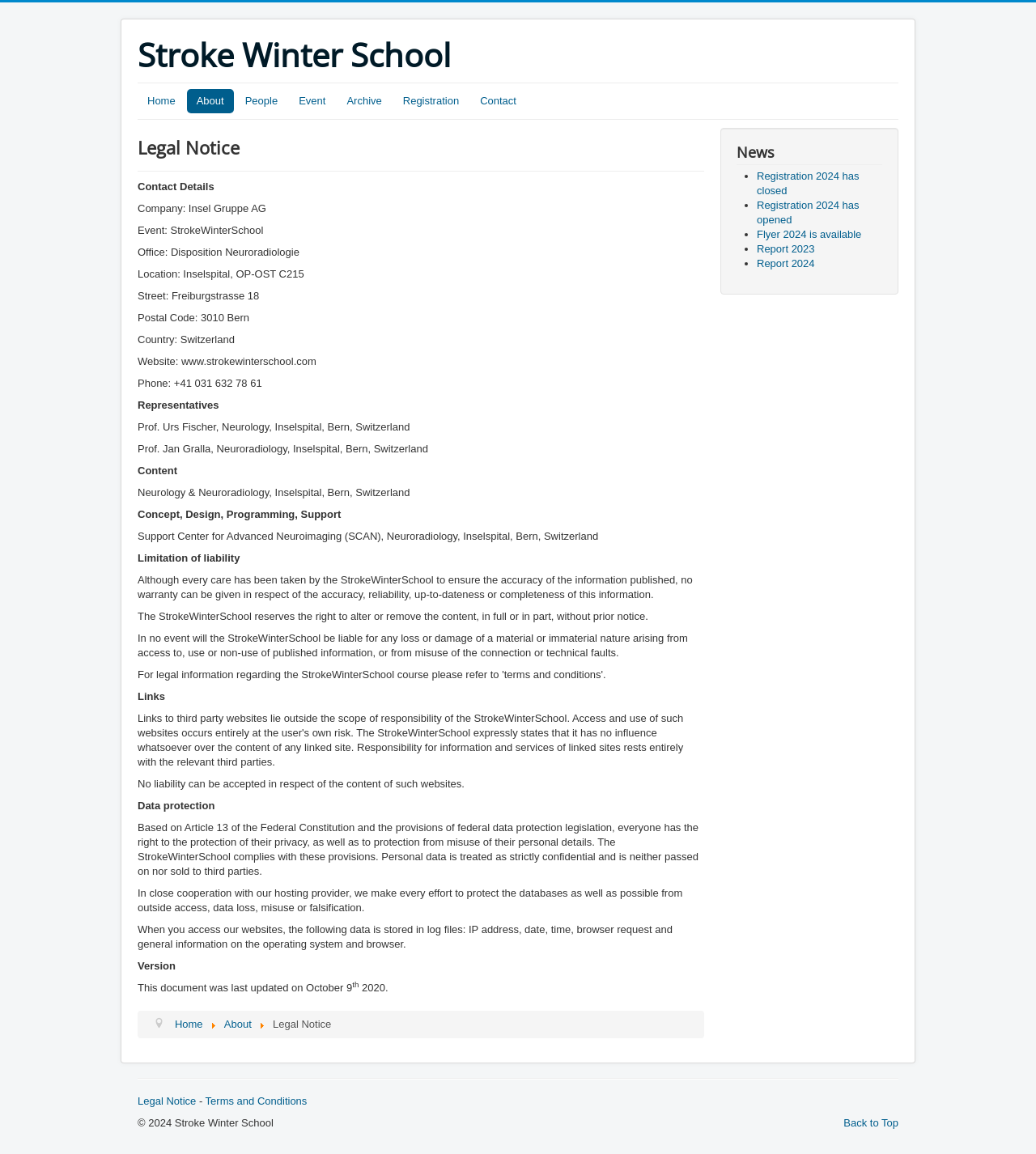Please locate the bounding box coordinates of the element that should be clicked to complete the given instruction: "view registration information".

[0.38, 0.077, 0.452, 0.098]